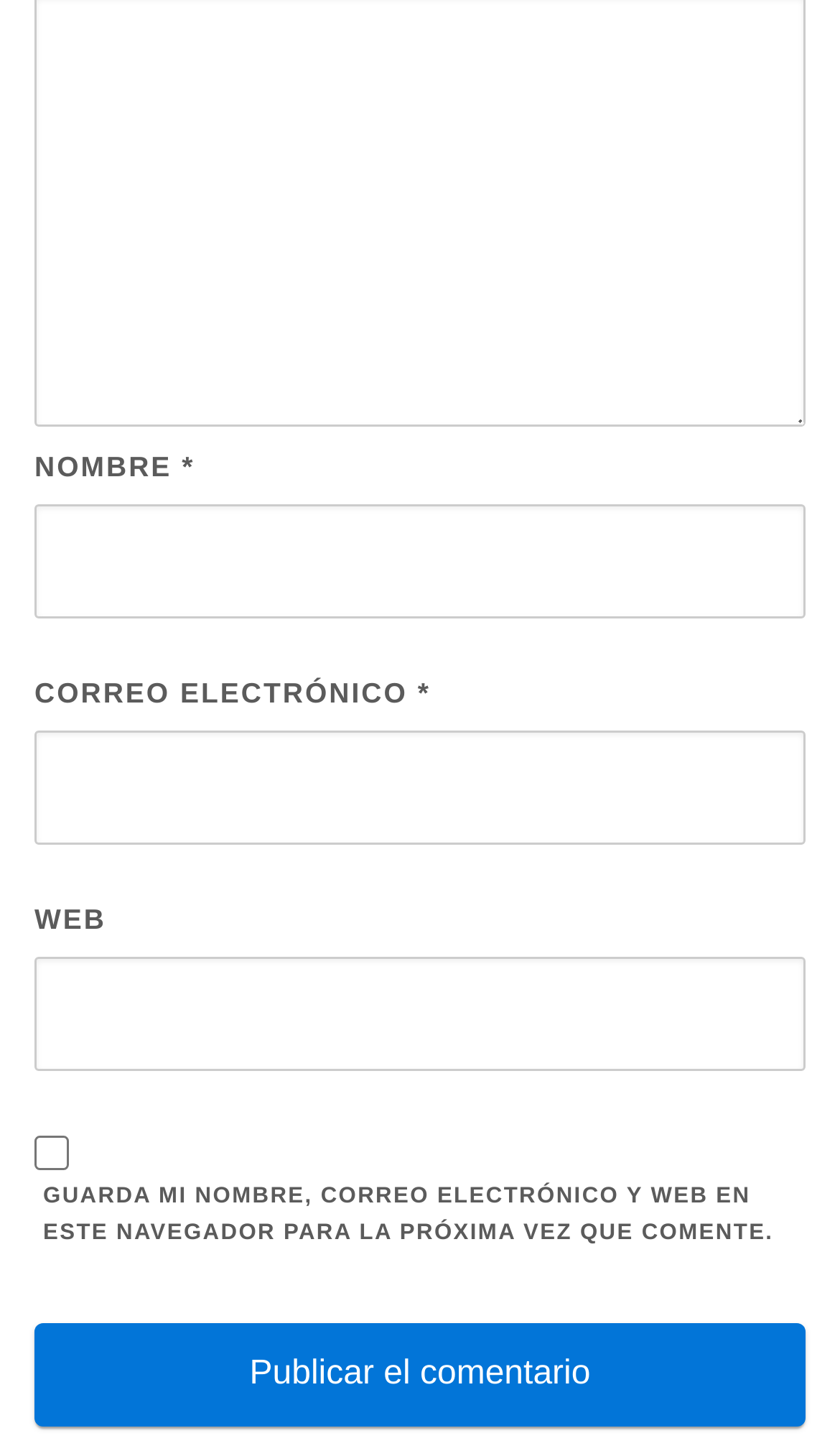For the element described, predict the bounding box coordinates as (top-left x, top-left y, bottom-right x, bottom-right y). All values should be between 0 and 1. Element description: name="submit" value="Publicar el comentario"

[0.041, 0.912, 0.959, 0.983]